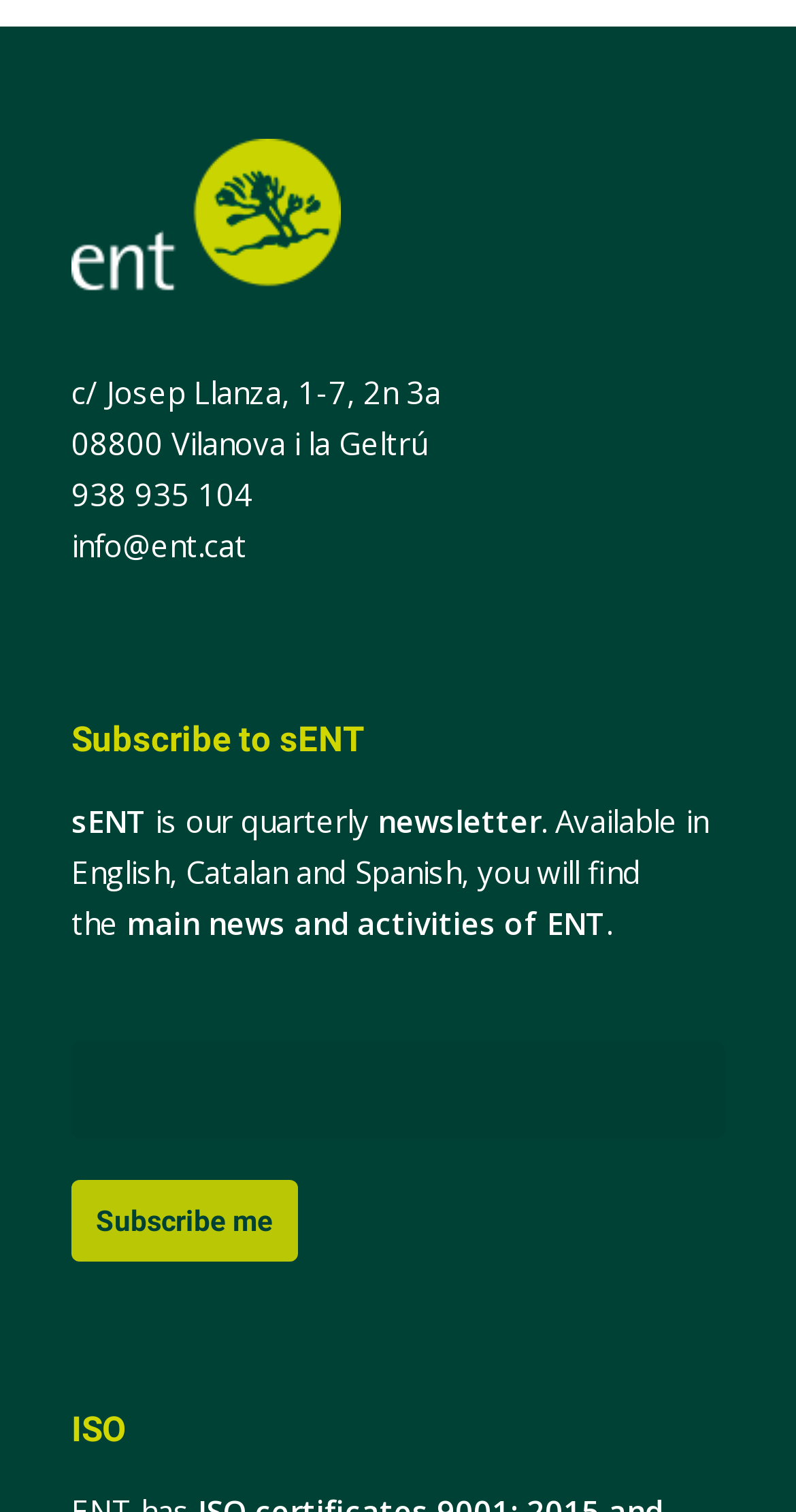Provide a short answer to the following question with just one word or phrase: What is the purpose of the 'Subscribe me' button?

To subscribe to the newsletter